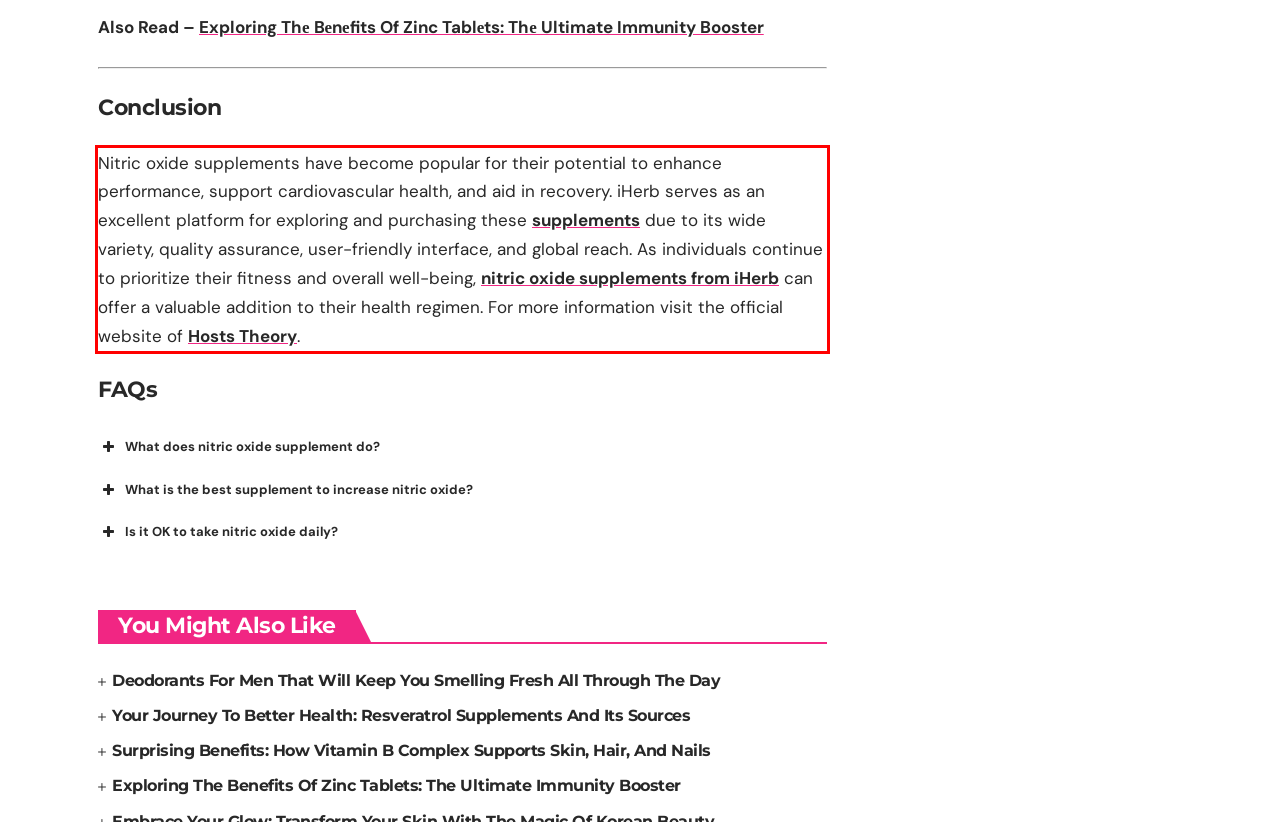Analyze the screenshot of the webpage and extract the text from the UI element that is inside the red bounding box.

Nitric oxide supplements have become popular for their potential to enhance performance, support cardiovascular health, and aid in recovery. iHerb serves as an excellent platform for exploring and purchasing these supplements due to its wide variety, quality assurance, user-friendly interface, and global reach. As individuals continue to prioritize their fitness and overall well-being, nitric oxide supplements from iHerb can offer a valuable addition to their health regimen. For more information visit the official website of Hosts Theory.